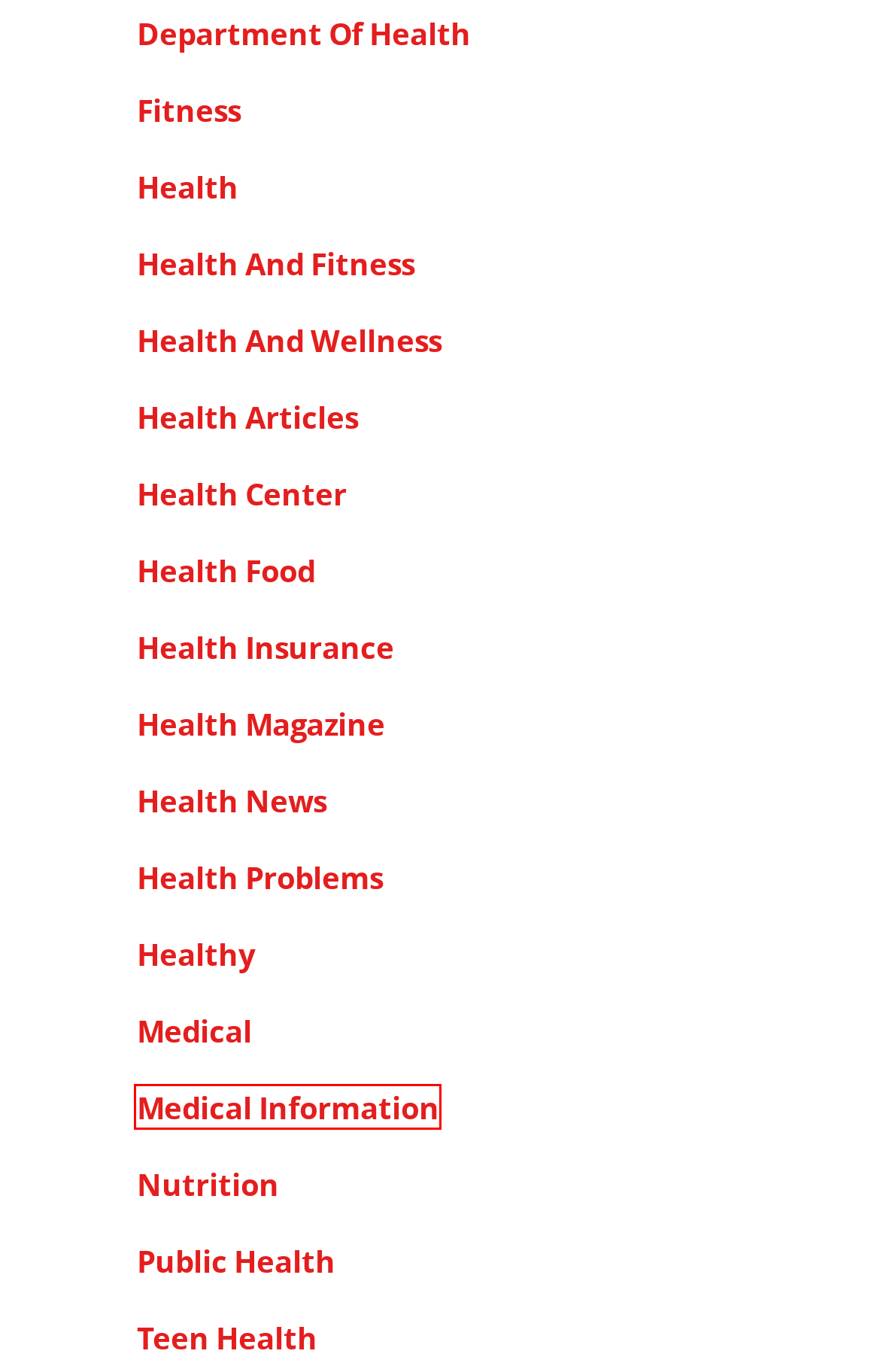You have been given a screenshot of a webpage, where a red bounding box surrounds a UI element. Identify the best matching webpage description for the page that loads after the element in the bounding box is clicked. Options include:
A. Health Problems | ASTELEGALI
B. Department Of Health | ASTELEGALI
C. Health And Wellness | ASTELEGALI
D. Health Food | ASTELEGALI
E. Teen Health | ASTELEGALI
F. Medical | ASTELEGALI
G. Health Insurance | ASTELEGALI
H. Medical Information | ASTELEGALI

H